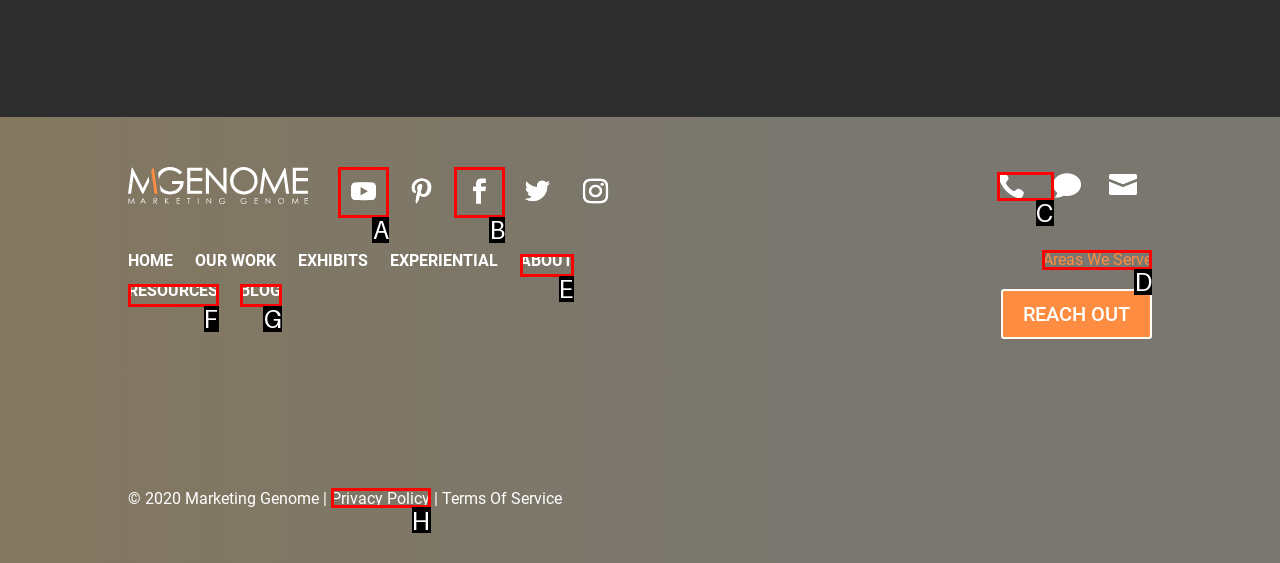For the instruction: read the blog, which HTML element should be clicked?
Respond with the letter of the appropriate option from the choices given.

G